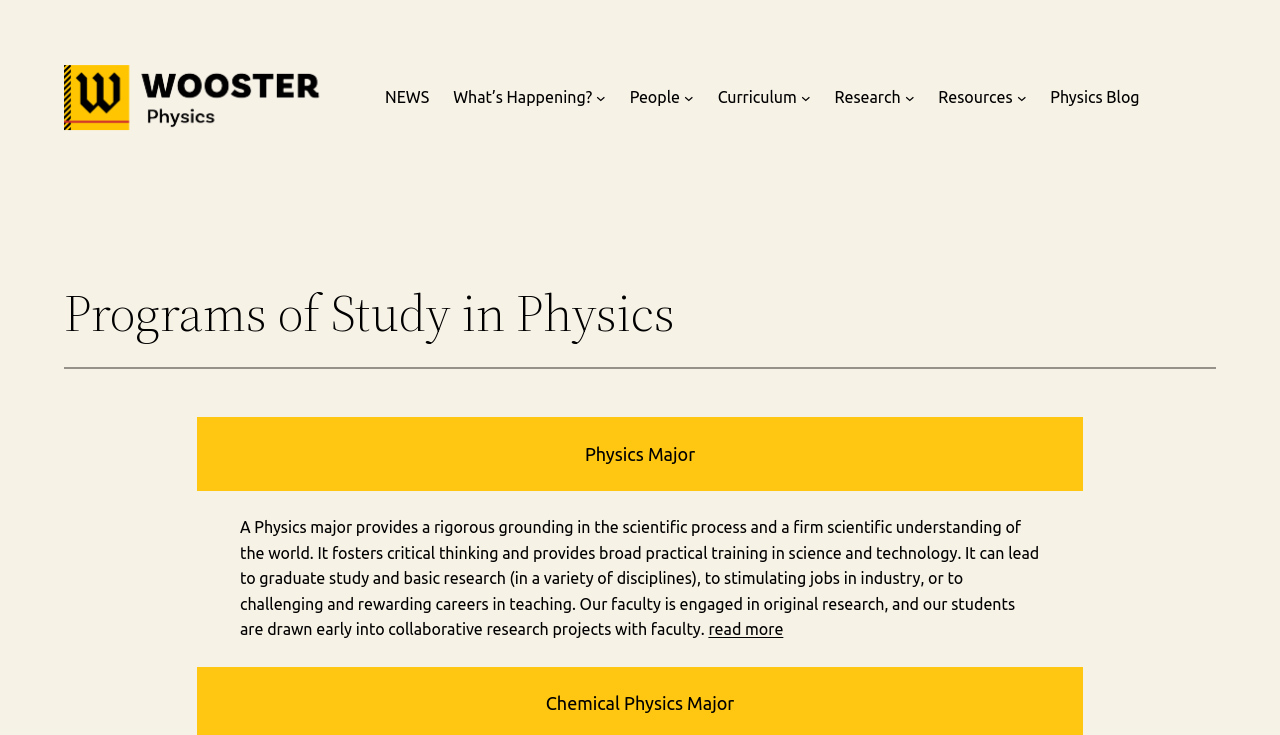How many navigation links are there? From the image, respond with a single word or brief phrase.

9